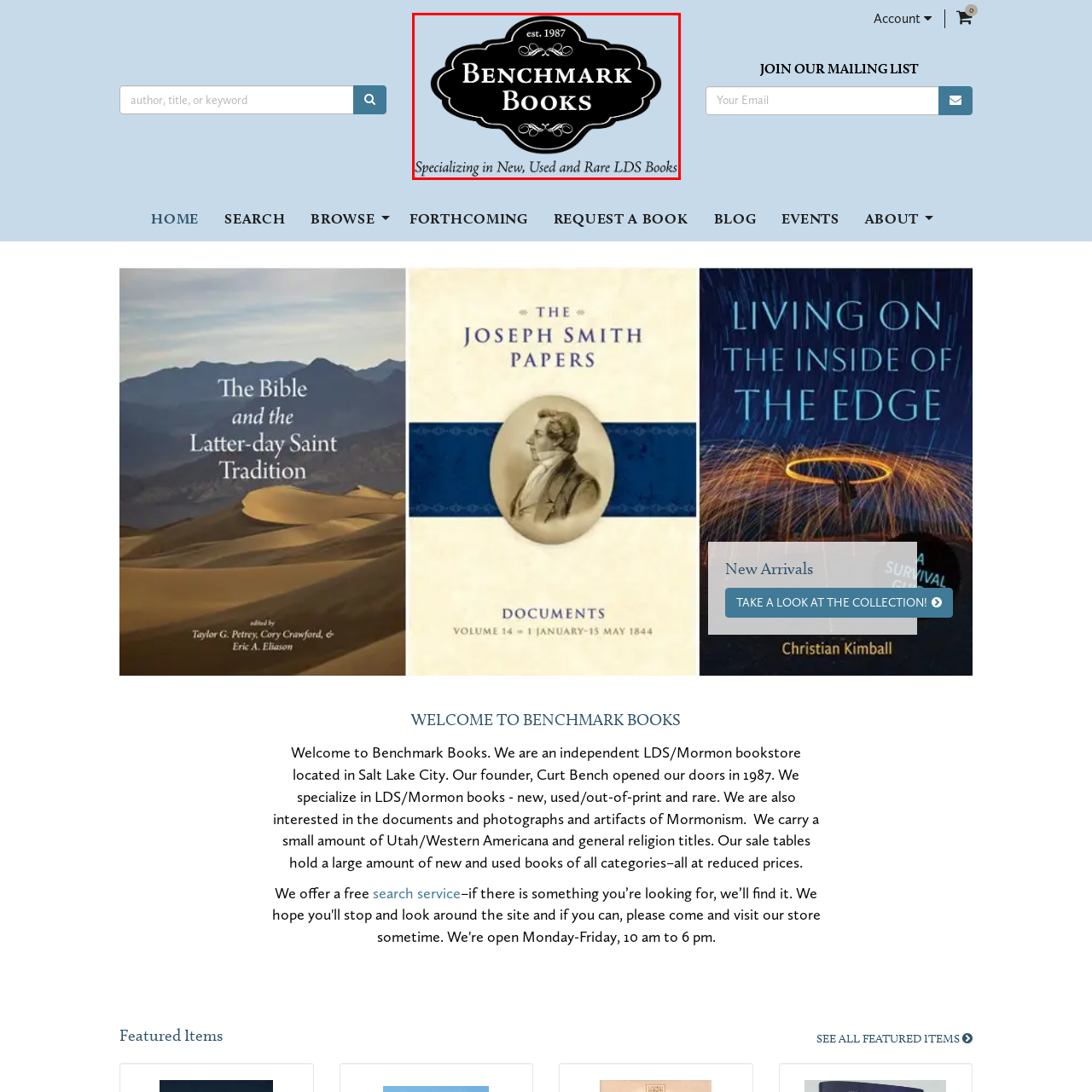Direct your attention to the part of the image marked by the red boundary and give a detailed response to the following question, drawing from the image: What is the background color of the logo?

The caption describes the background of the logo as a 'soft blue background', which suggests that the background color of the logo is a soft blue hue.